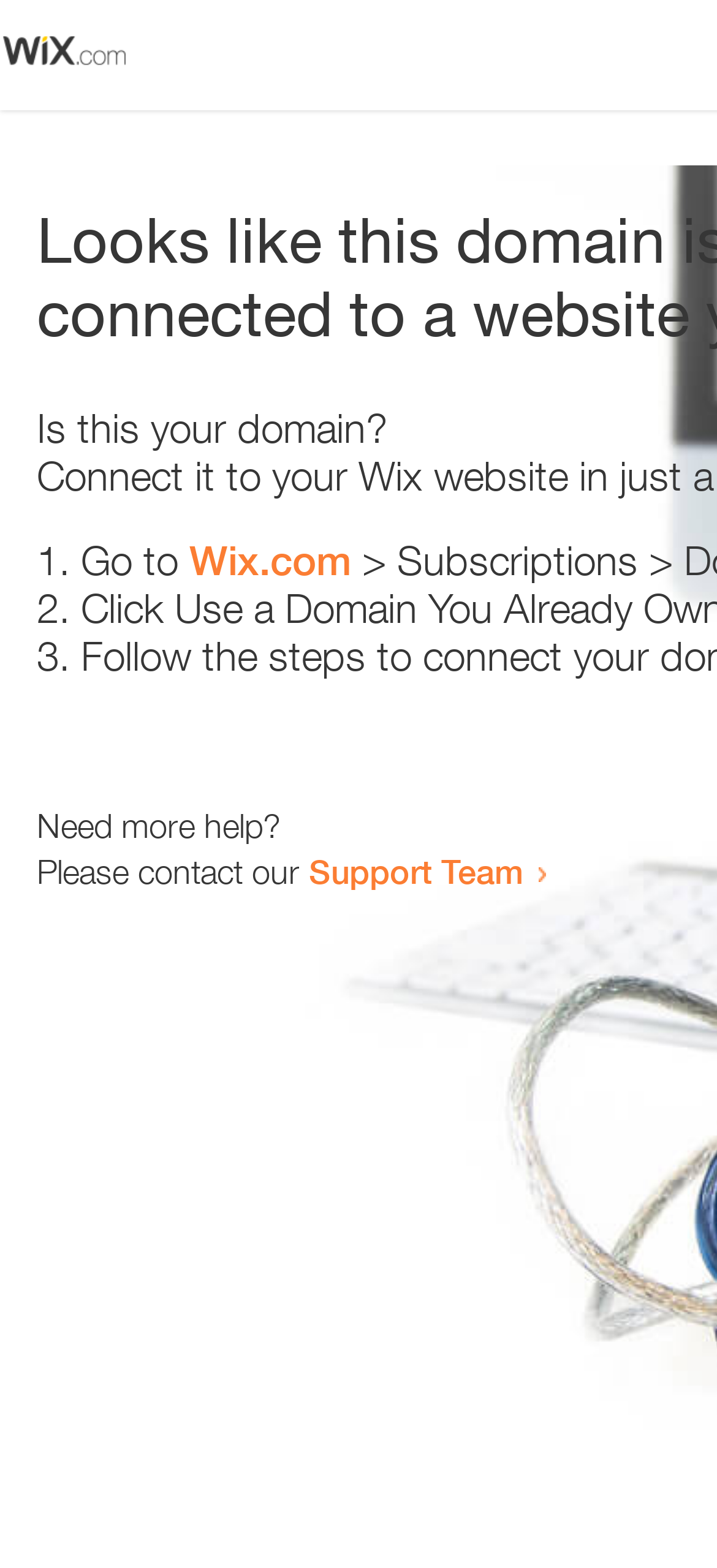Given the element description "Support Team" in the screenshot, predict the bounding box coordinates of that UI element.

[0.431, 0.543, 0.731, 0.568]